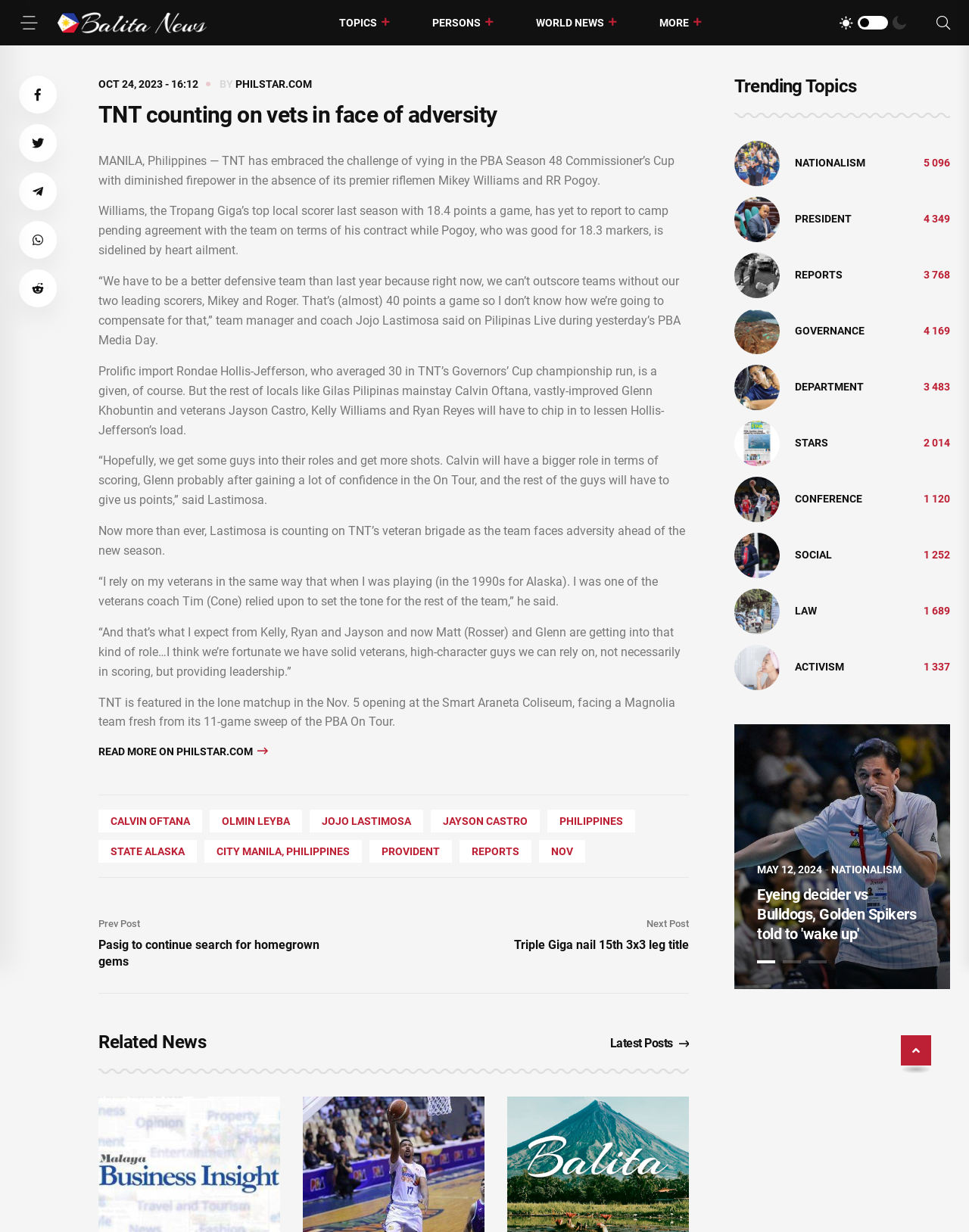Detail the features and information presented on the webpage.

This webpage appears to be a news article from a Philippine news website. The title of the article is "TNT counting on vets in face of adversity" and it discusses the Philippine Basketball Association (PBA) team TNT's strategy for the upcoming season.

At the top of the page, there is a navigation menu with links to various topics, including "TOPICS", "PERSONS", "WORLD NEWS", and "MORE". There are also social media buttons for Facebook, Twitter, Telegram, WhatsApp, and Reddit.

Below the navigation menu, there is a heading with the title of the article, followed by a brief summary of the article. The main content of the article is divided into several paragraphs, each discussing a different aspect of TNT's strategy for the upcoming season.

To the right of the main content, there is a sidebar with links to related news articles, including "Pasig to continue search for homegrown gems" and "Triple Giga nail 15th 3x3 leg title". There is also a section titled "Trending Topics" with links to popular news topics, including "Nationalism", "President", "Reports", "Governance", "Department", "Stars", "Conference", and "Social".

At the bottom of the page, there are links to more news articles, including "Latest Posts" and "Related News". There is also a section with links to popular news topics, similar to the "Trending Topics" section.

Overall, the webpage is well-organized and easy to navigate, with clear headings and concise summaries of the news articles.